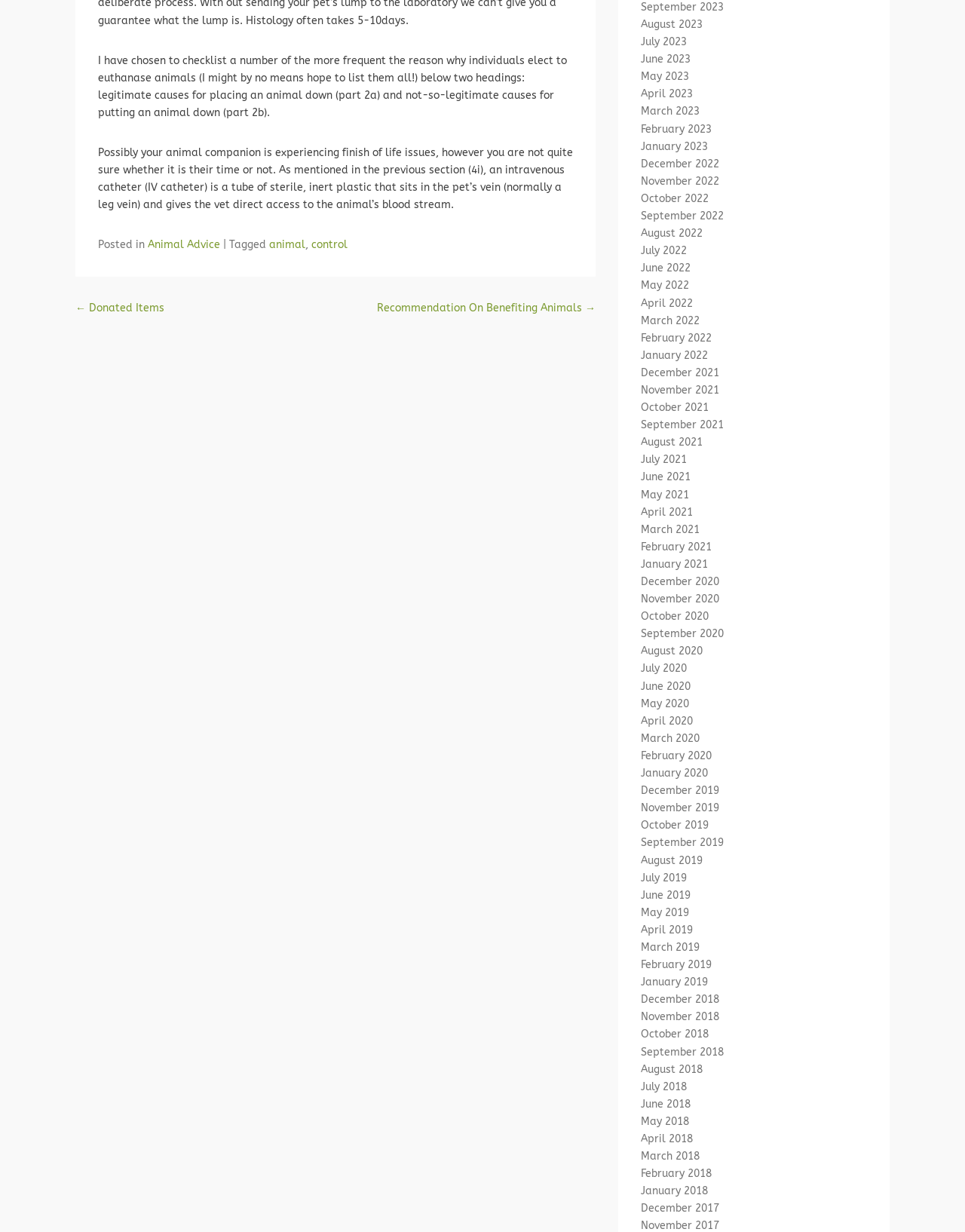Find the bounding box coordinates for the UI element whose description is: "May 2018". The coordinates should be four float numbers between 0 and 1, in the format [left, top, right, bottom].

[0.664, 0.905, 0.714, 0.915]